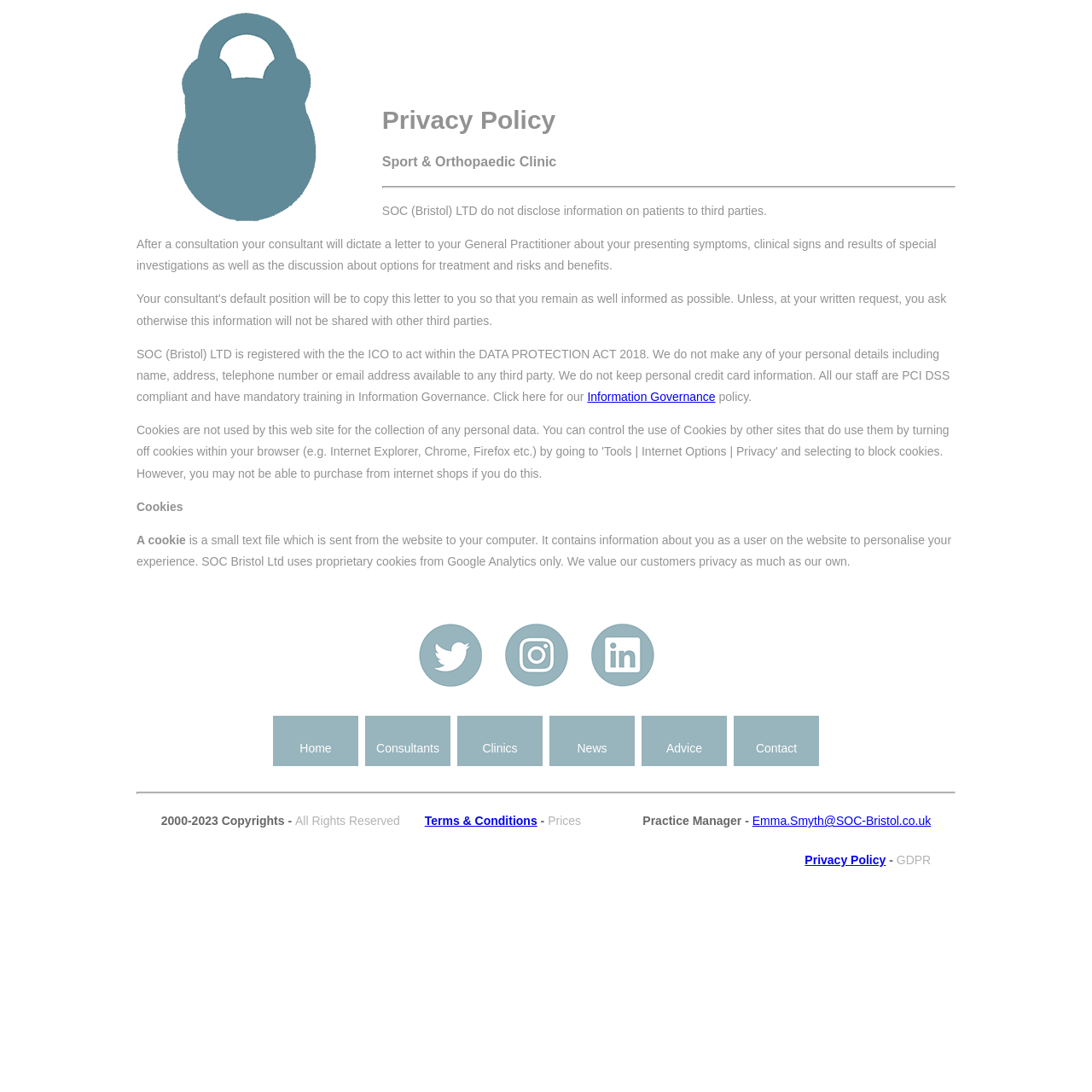Can you specify the bounding box coordinates of the area that needs to be clicked to fulfill the following instruction: "Check the Terms & Conditions"?

[0.389, 0.745, 0.492, 0.758]